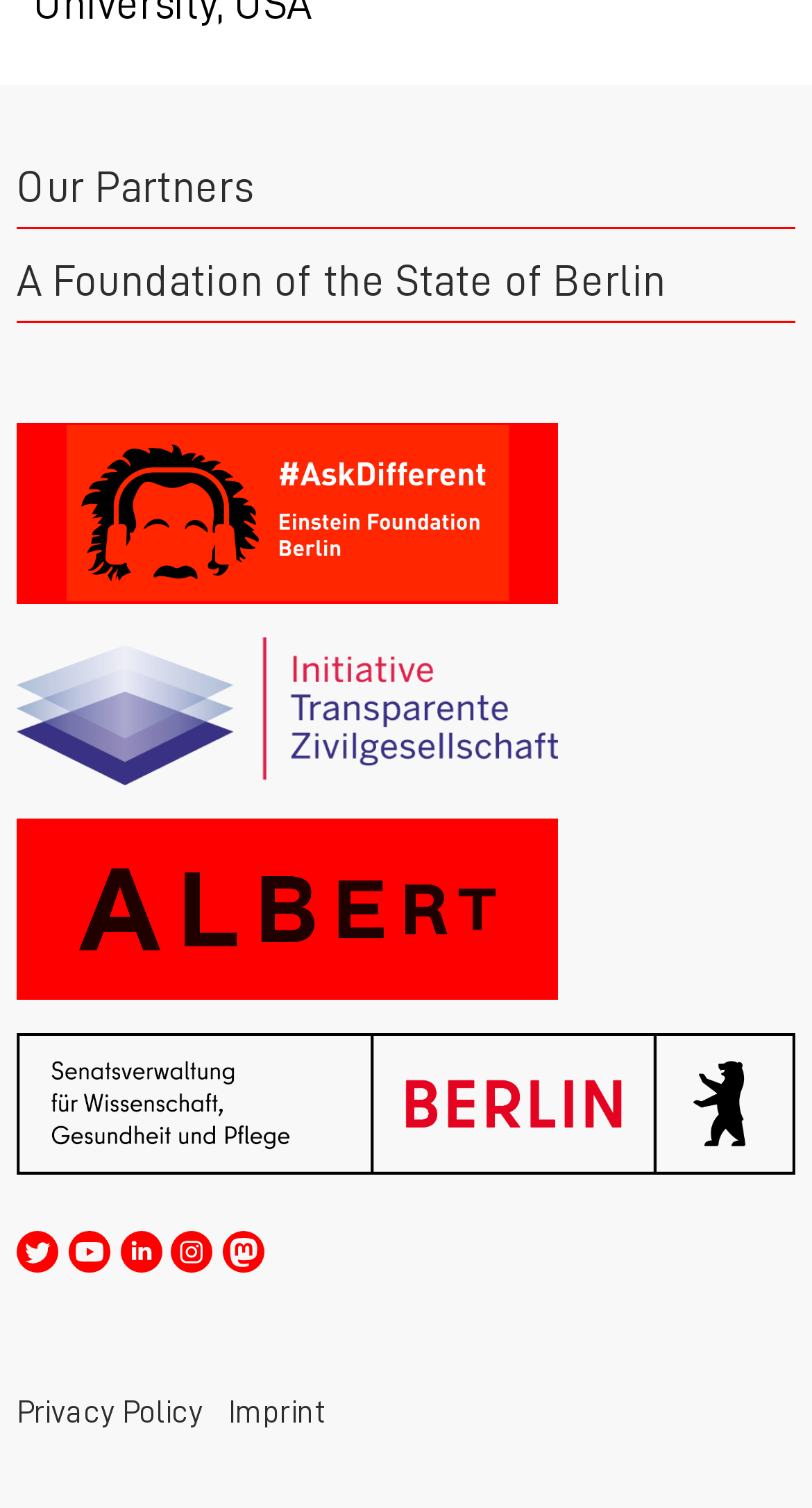Highlight the bounding box coordinates of the element you need to click to perform the following instruction: "View Initiative Transparente Zivilgesellschaft."

[0.021, 0.423, 0.687, 0.52]